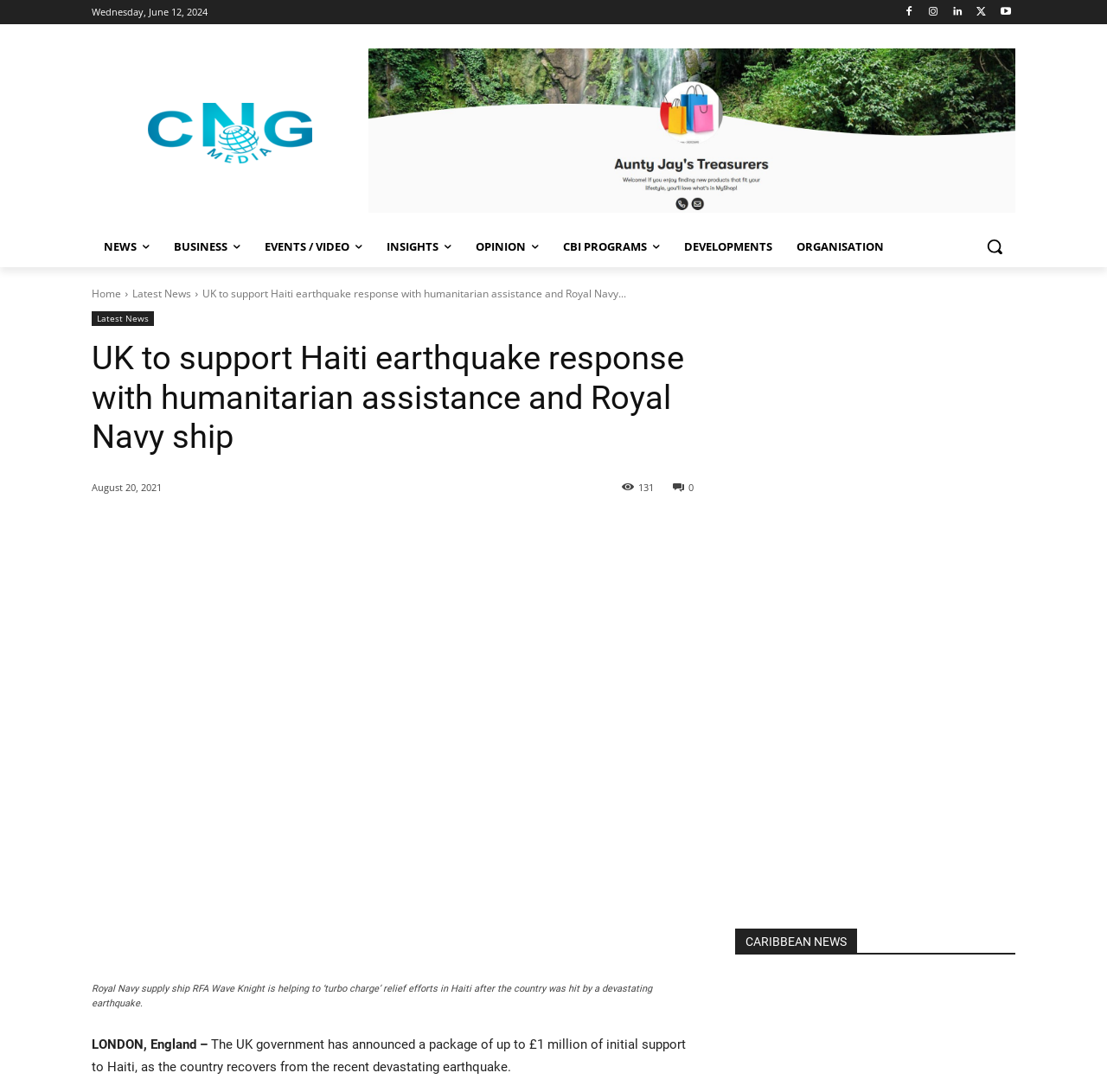Locate the bounding box coordinates of the area where you should click to accomplish the instruction: "Search for something".

[0.88, 0.207, 0.917, 0.245]